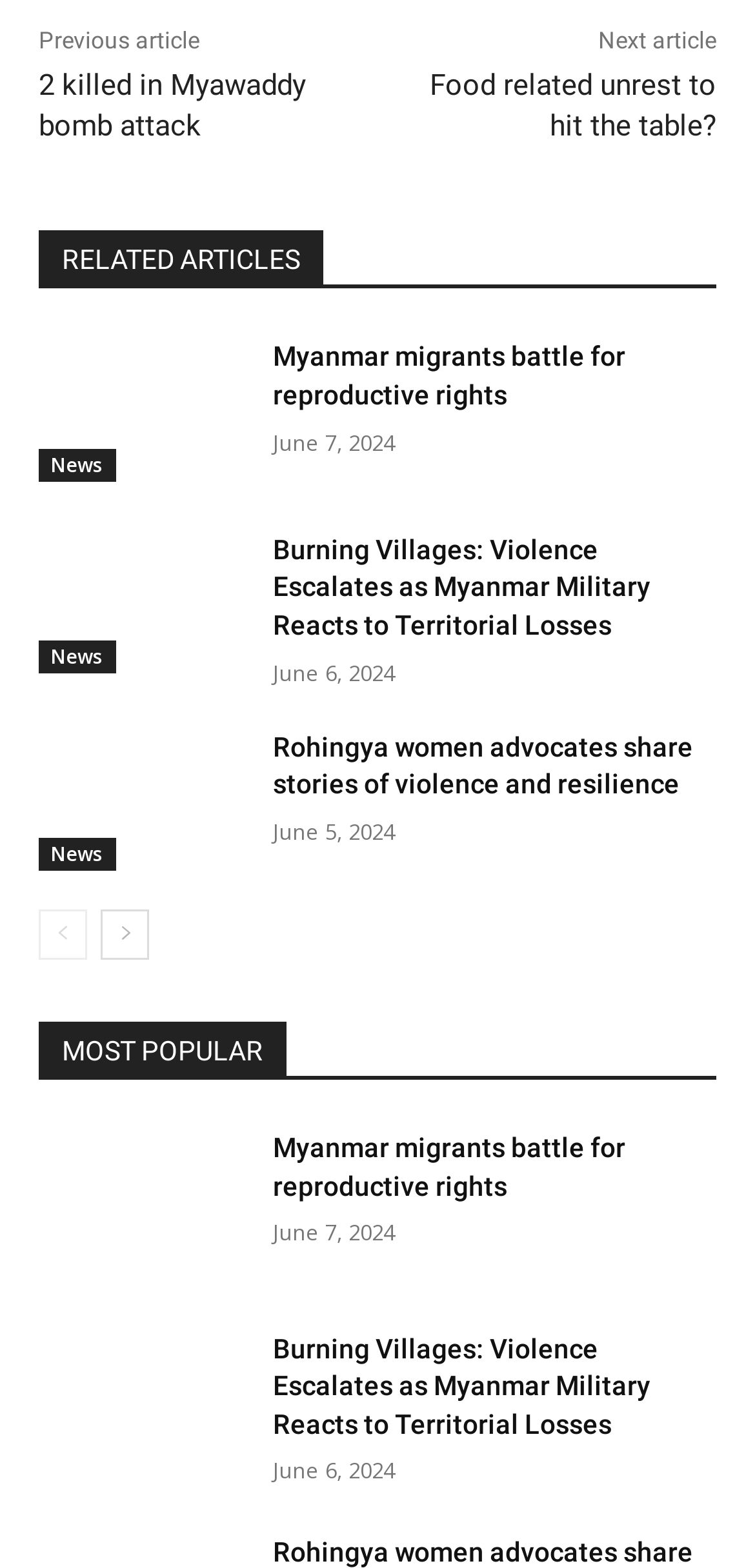Determine the bounding box coordinates of the section to be clicked to follow the instruction: "View September 2021". The coordinates should be given as four float numbers between 0 and 1, formatted as [left, top, right, bottom].

None